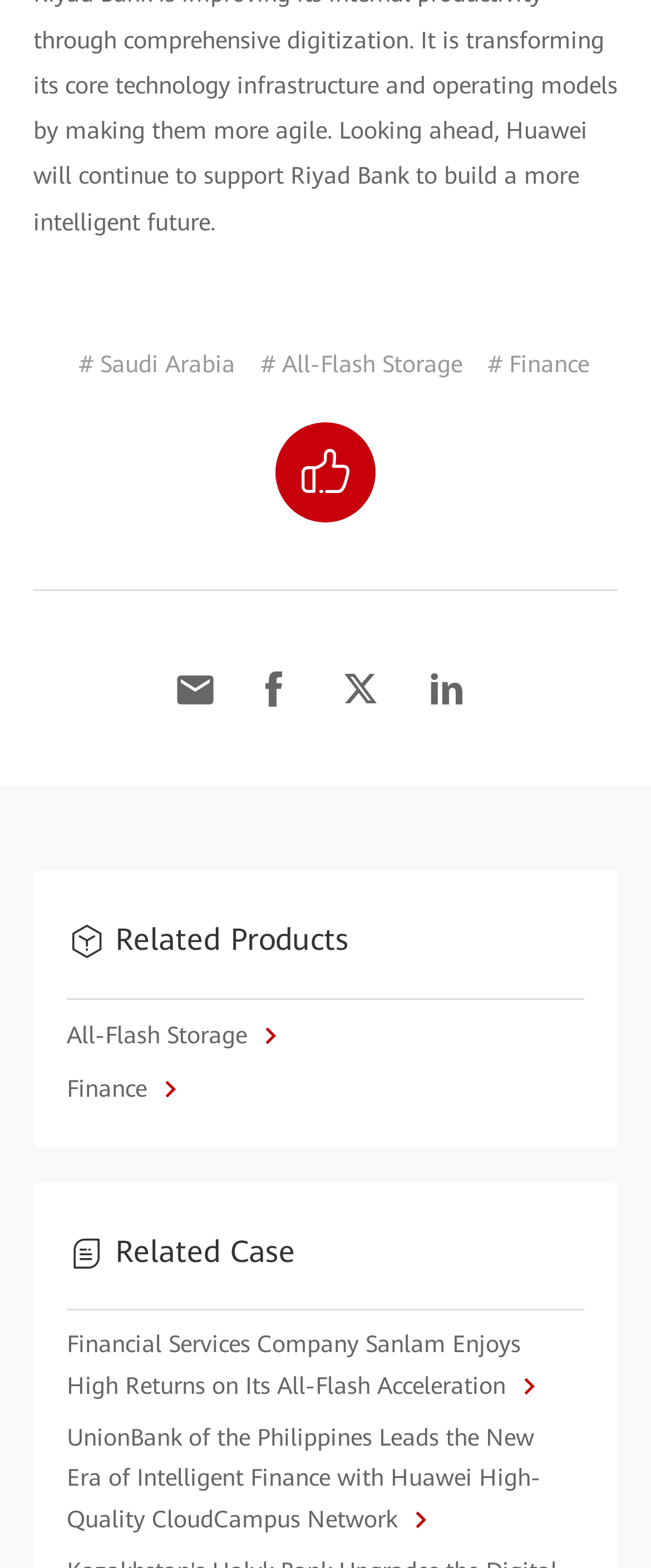How many links are there in the 'Related Products' section?
Look at the image and respond with a single word or a short phrase.

2